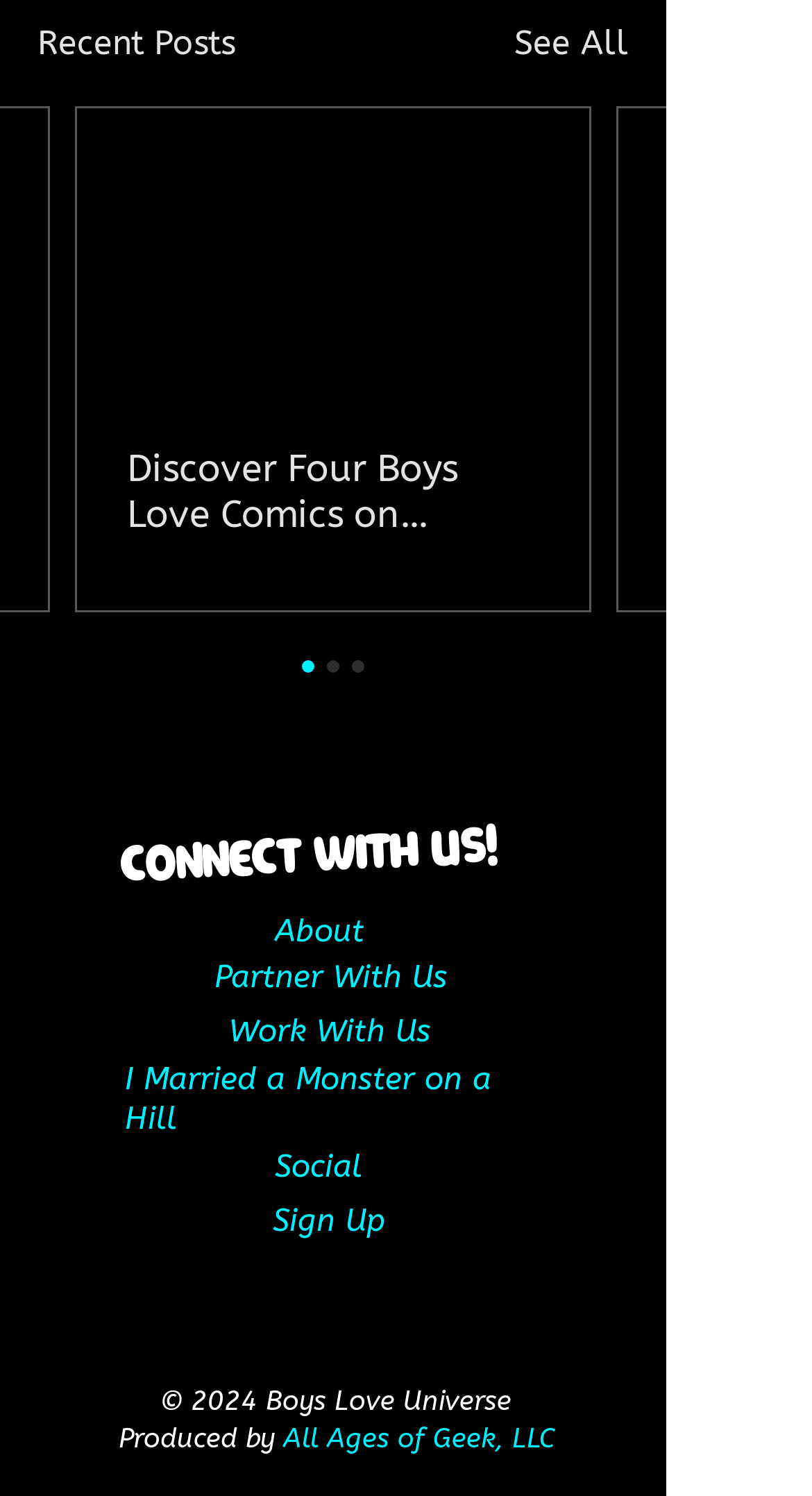Given the element description See All, predict the bounding box coordinates for the UI element in the webpage screenshot. The format should be (top-left x, top-left y, bottom-right x, bottom-right y), and the values should be between 0 and 1.

[0.633, 0.012, 0.774, 0.046]